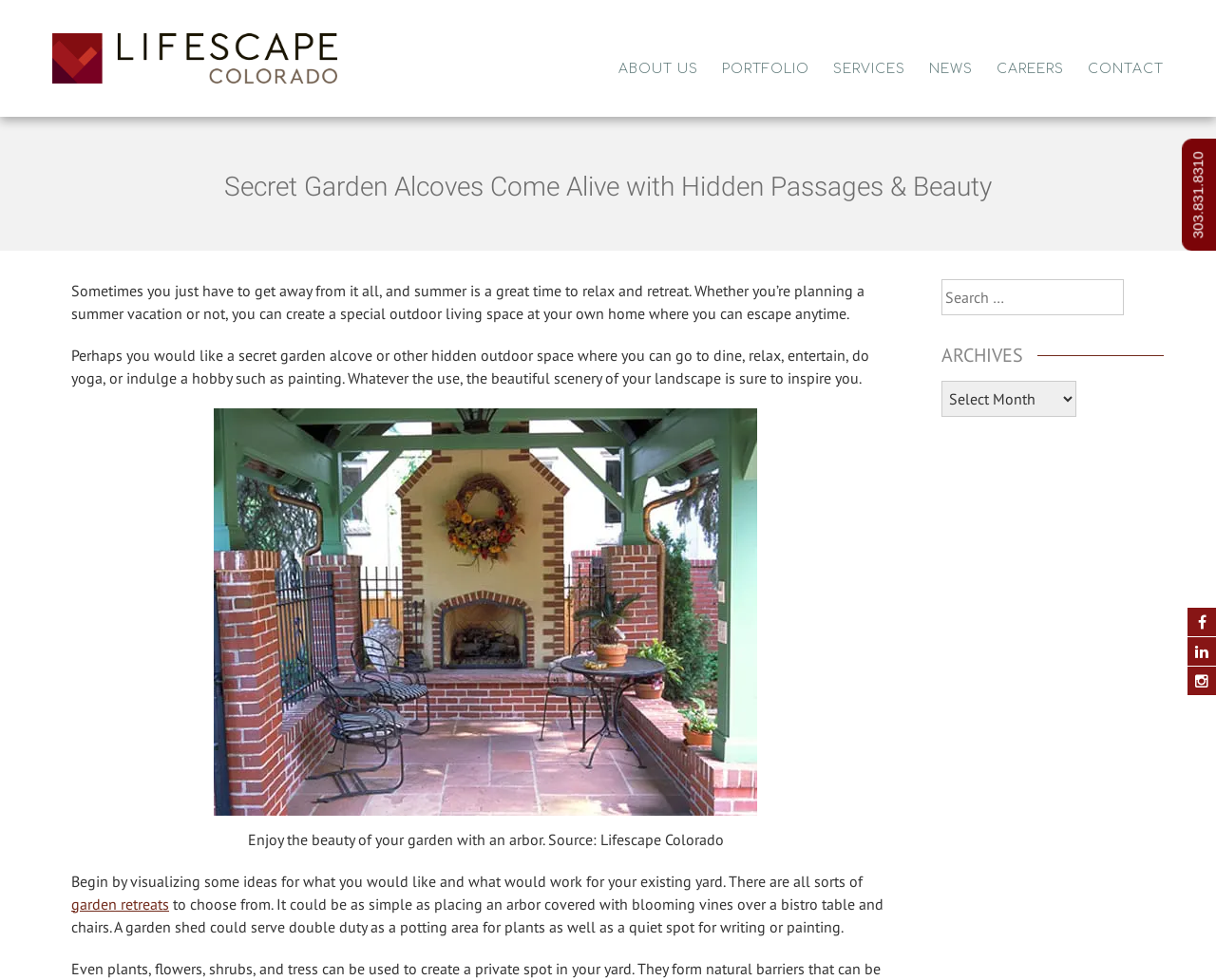Can you show the bounding box coordinates of the region to click on to complete the task described in the instruction: "Search for something"?

[0.774, 0.284, 0.924, 0.321]